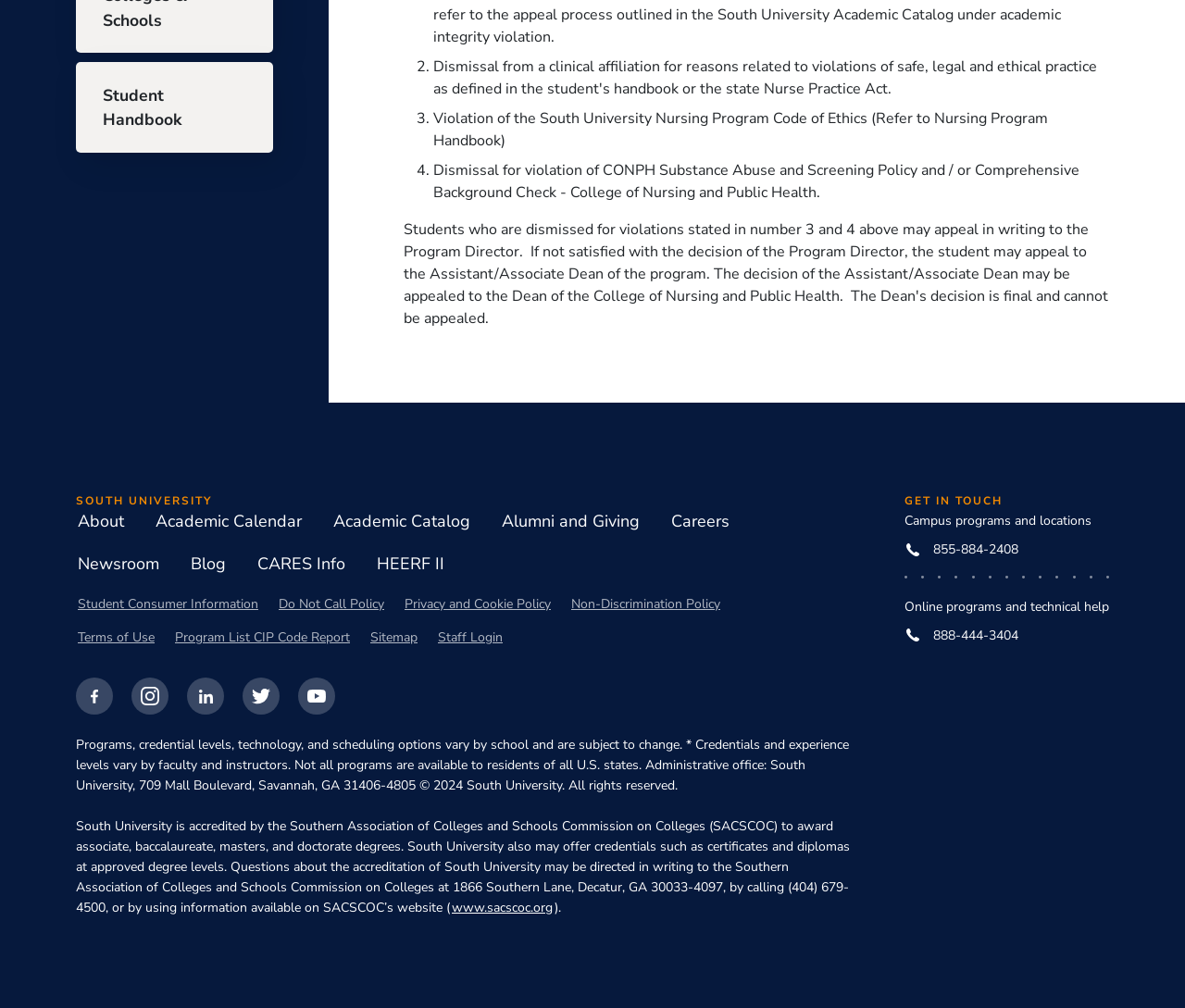Locate the UI element described as follows: "855-884-2408". Return the bounding box coordinates as four float numbers between 0 and 1 in the order [left, top, right, bottom].

[0.763, 0.535, 0.936, 0.555]